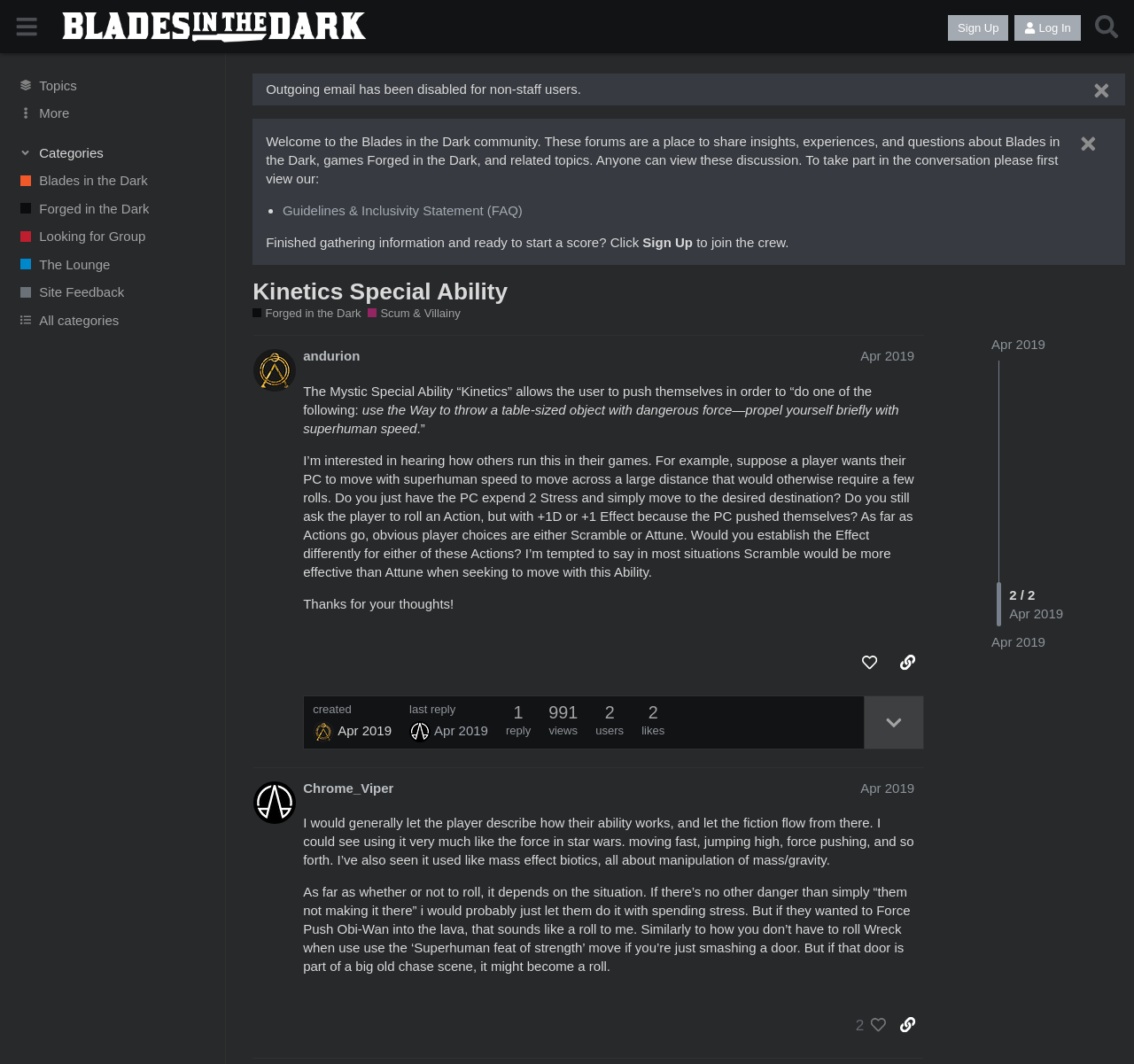Describe all the key features of the webpage in detail.

This webpage is a discussion forum focused on the topic of "Kinetics Special Ability" in the context of "Forged in the Dark" and "Blades in the Dark" games. At the top of the page, there is a header section with a button to expand or collapse the sidebar, links to "Blades in the Dark Community" and "Sign Up" and "Log In" buttons. Below this, there are several links to different categories, including "Topics", "Categories", "Blades in the Dark", "Forged in the Dark", and "Looking for Group".

The main content of the page is a discussion thread with two posts. The first post, by "andurion", discusses the "Kinetics Special Ability" and how it can be used in games. The post includes a description of the ability and asks for feedback on how others have used it in their games. The second post, by "Chrome_Viper", responds to the first post and provides some examples of how the ability could be used, such as moving fast or manipulating mass and gravity.

Throughout the page, there are various buttons and links, including "like this post", "copy a link to this post to clipboard", and "reply" buttons. There are also indicators of the number of views, users, likes, and replies to each post. At the bottom of the page, there is a notice about outgoing email being disabled for non-staff users.